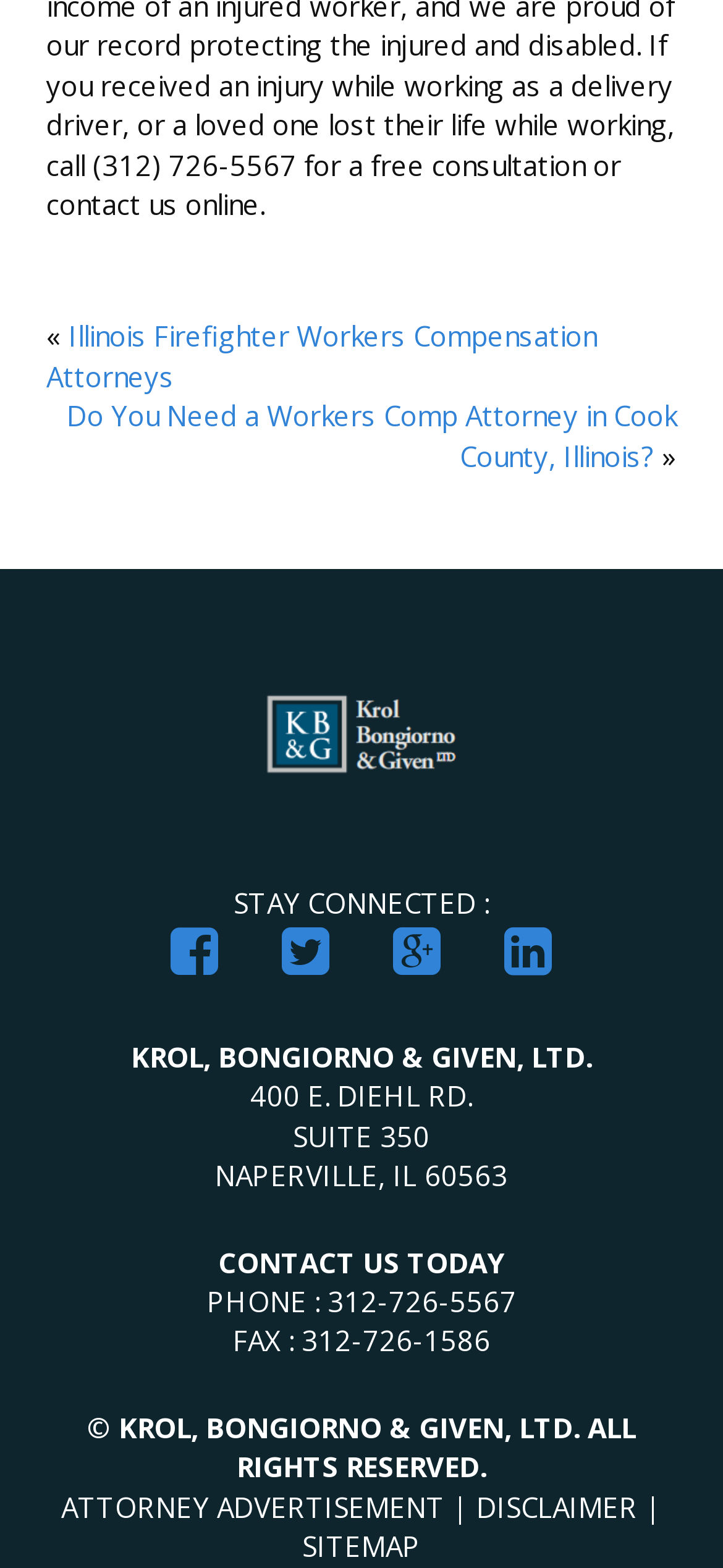Identify the bounding box for the UI element specified in this description: "DISCLAIMER". The coordinates must be four float numbers between 0 and 1, formatted as [left, top, right, bottom].

[0.659, 0.949, 0.882, 0.972]